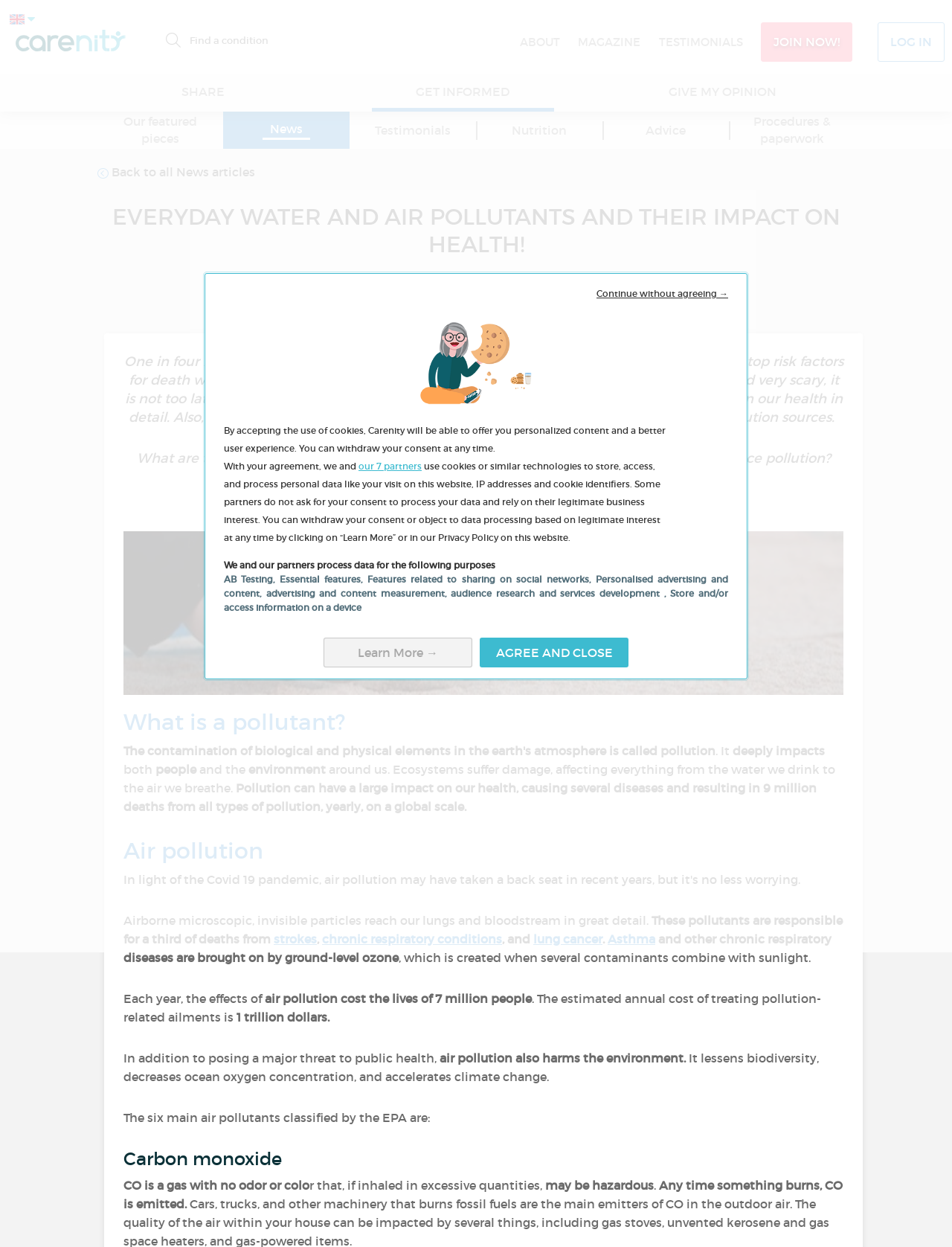Identify the bounding box coordinates for the UI element described as: "Polina Kochetkova". The coordinates should be provided as four floats between 0 and 1: [left, top, right, bottom].

[0.525, 0.23, 0.641, 0.242]